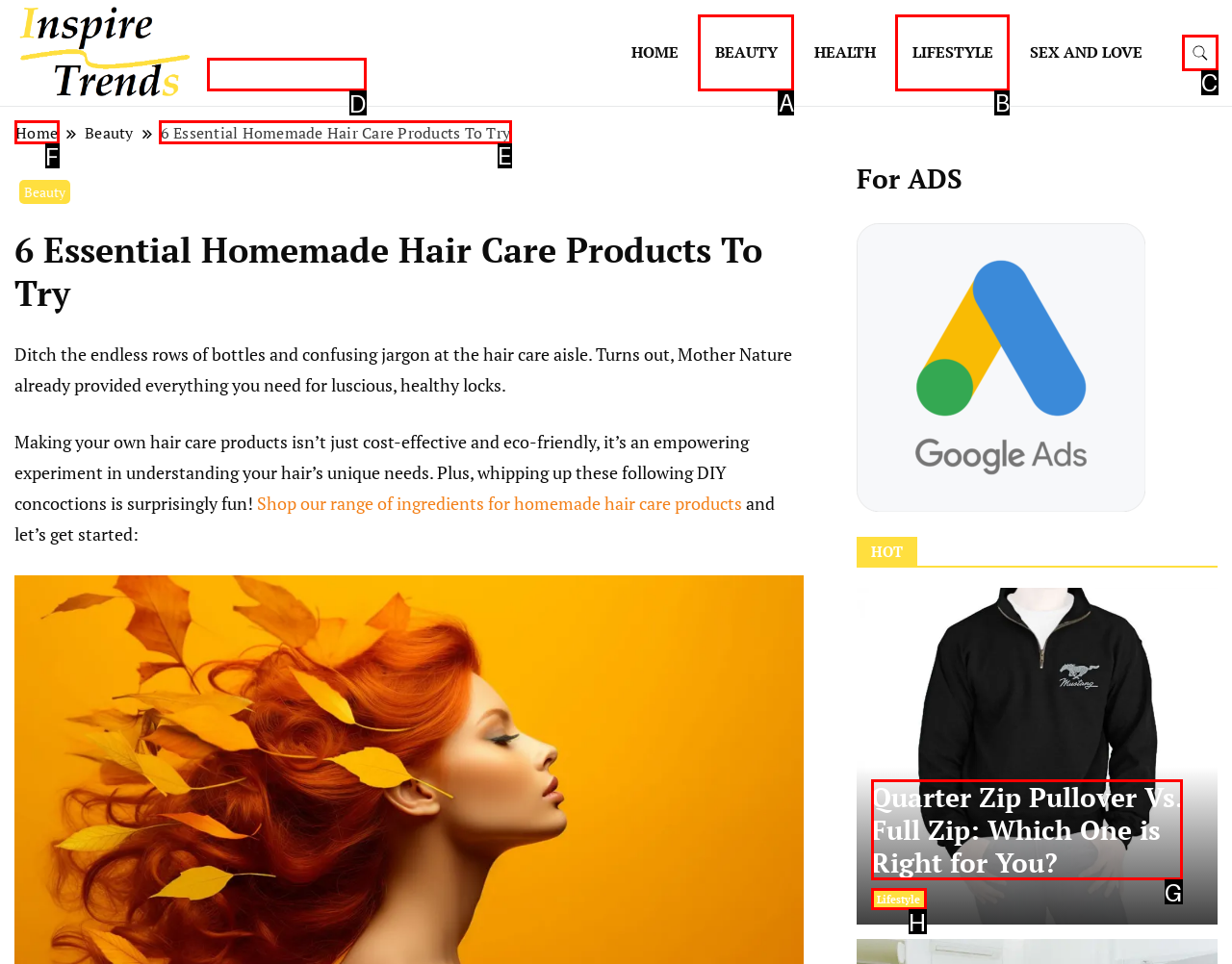Which UI element's letter should be clicked to achieve the task: Read the article about 6 Essential Homemade Hair Care Products To Try
Provide the letter of the correct choice directly.

E